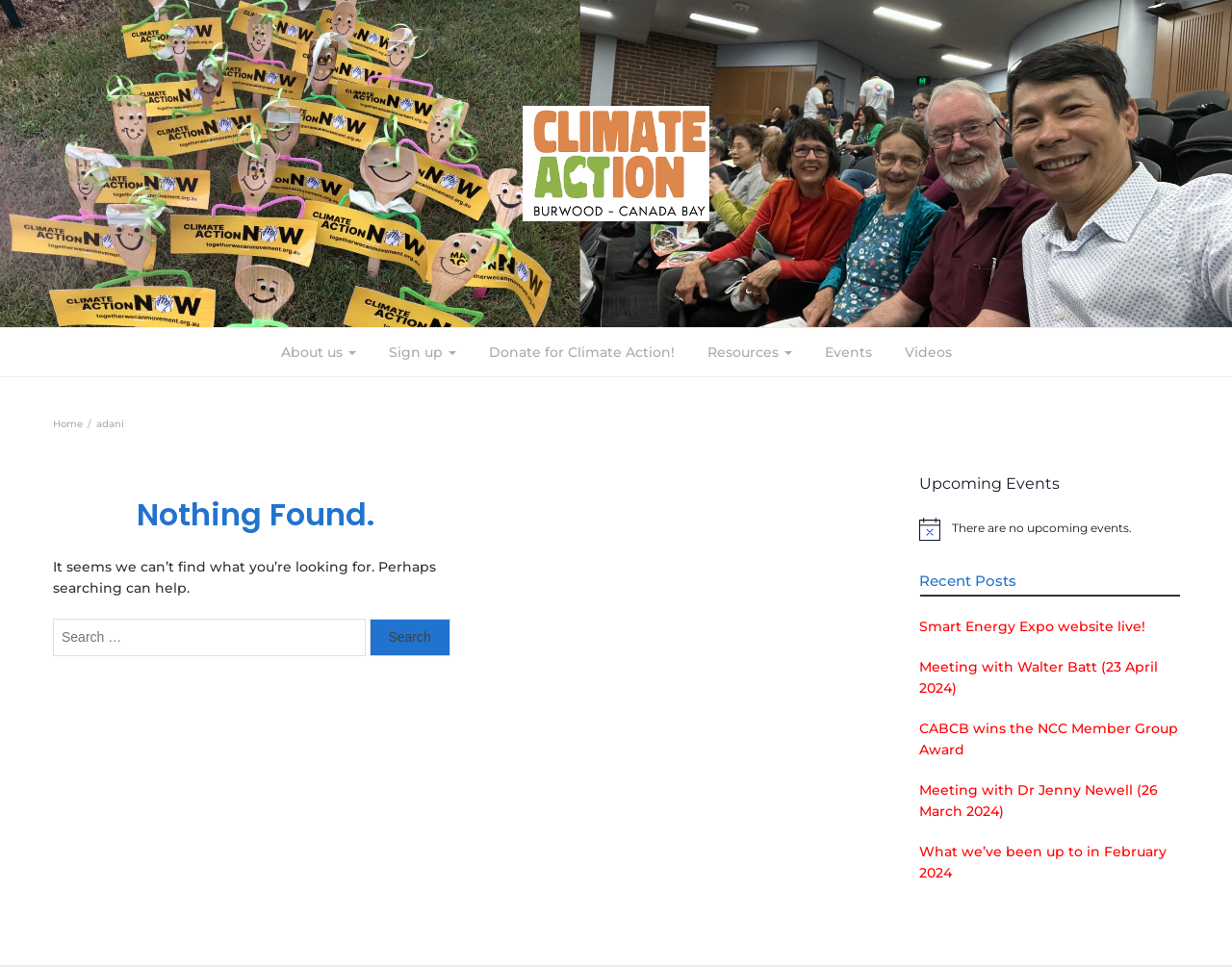What is the name of the organization?
Using the image as a reference, answer with just one word or a short phrase.

Climate Action Burwood Canada Bay